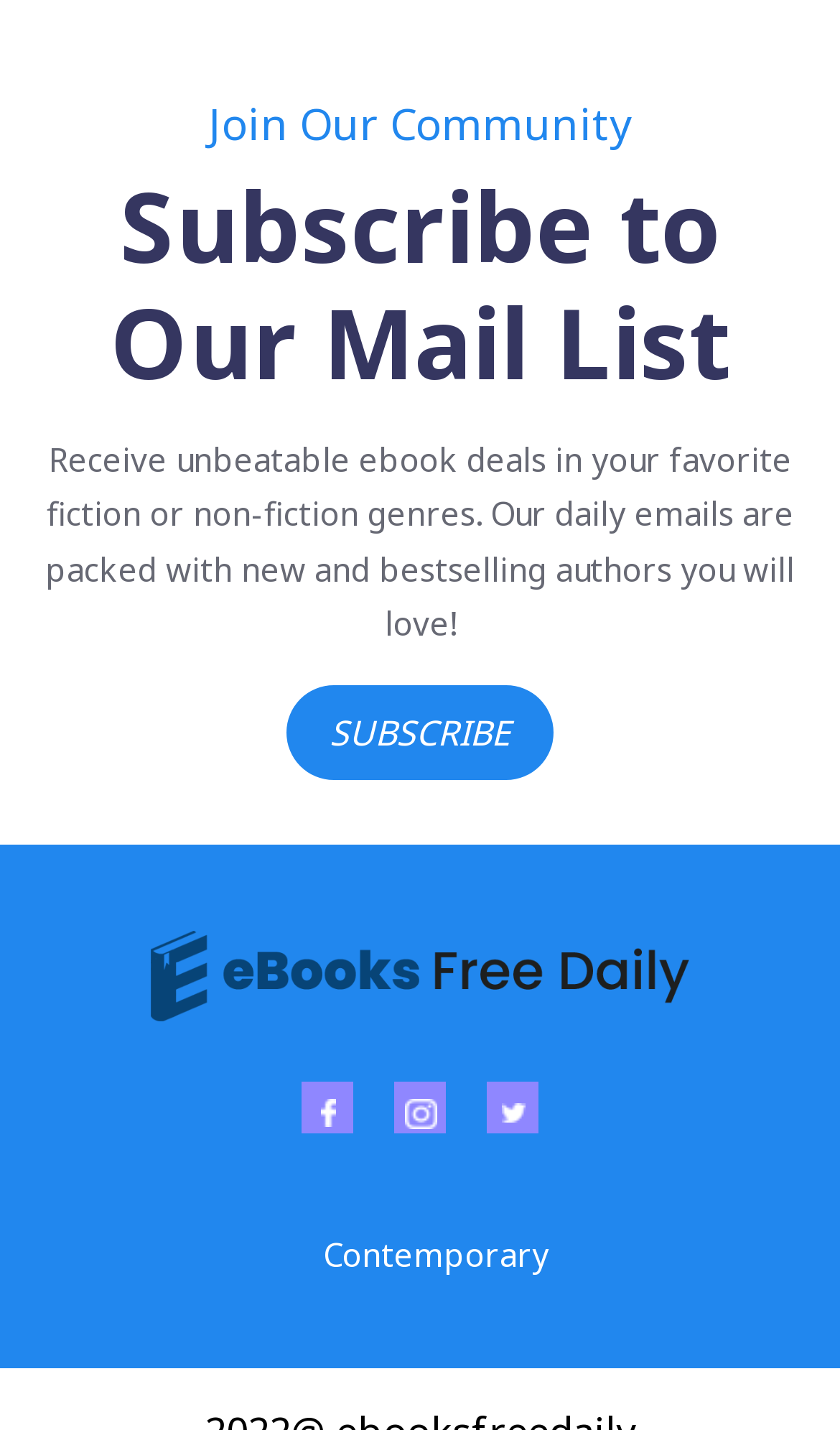What is the purpose of this webpage?
Please provide a single word or phrase based on the screenshot.

Subscribe to ebook deals